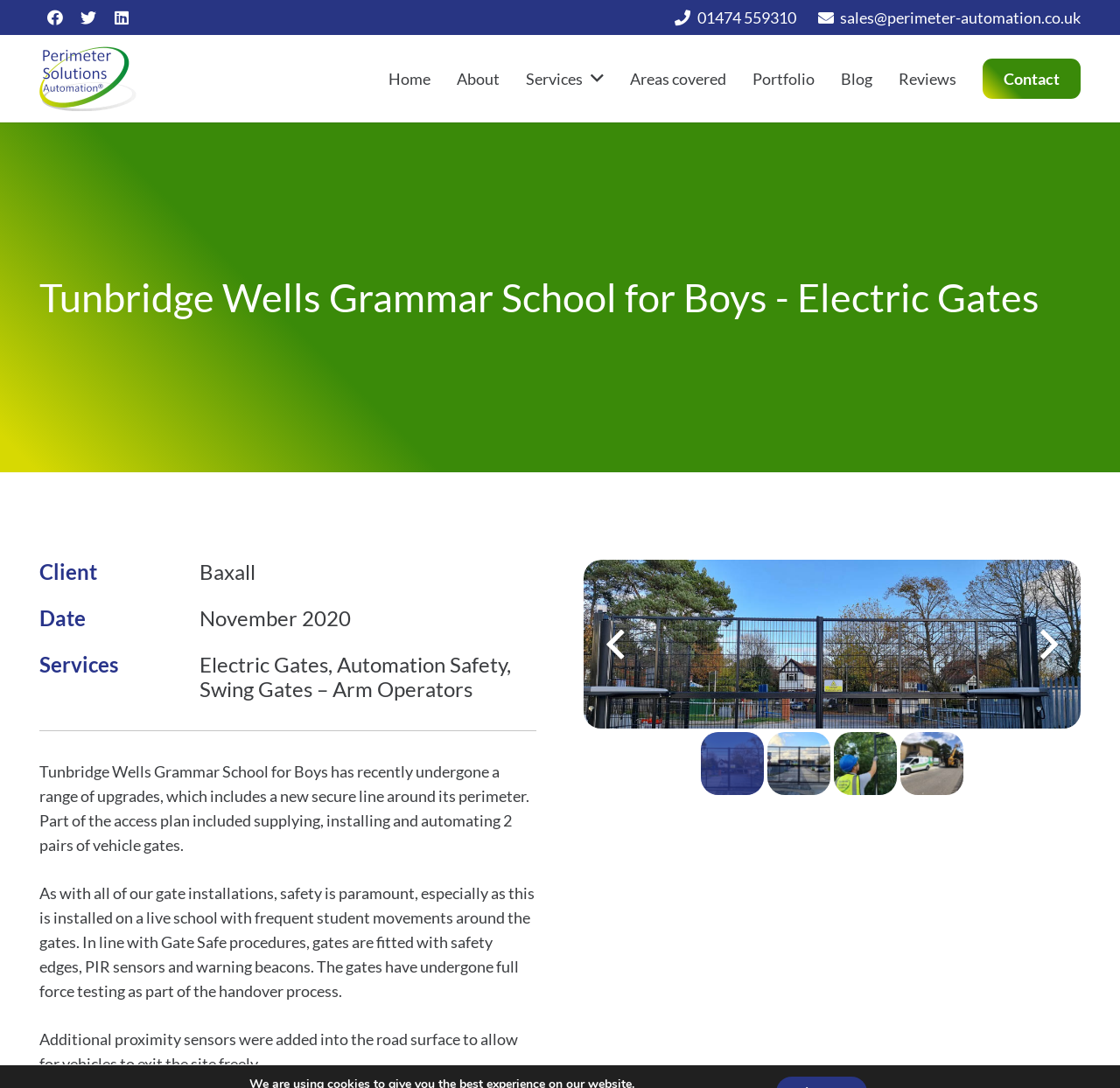Use the information in the screenshot to answer the question comprehensively: How many pairs of gates were installed?

I found the answer by reading the text 'Part of the access plan included supplying, installing and automating 2 pairs of vehicle gates.' which mentions the number of pairs of gates installed.